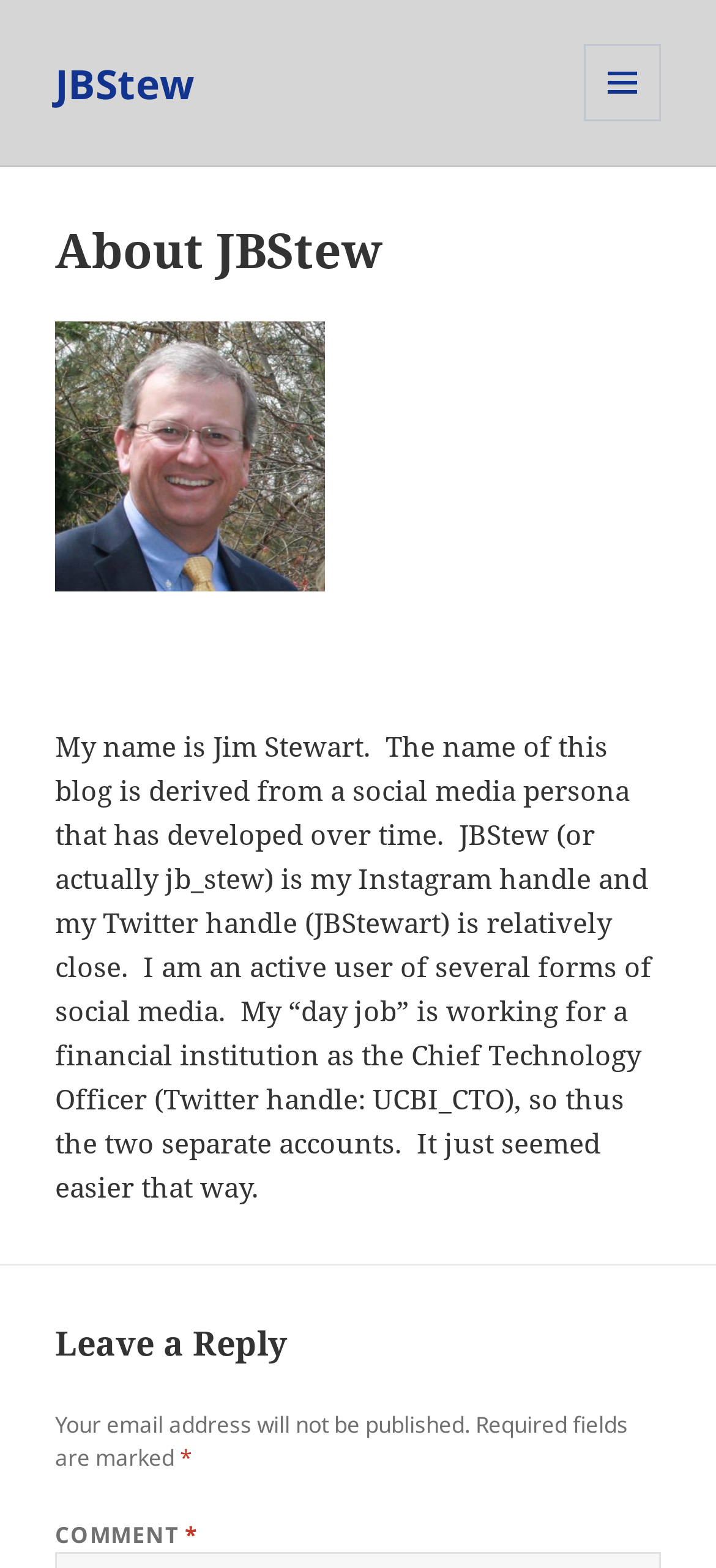Using the description "alt="JBStew"", predict the bounding box of the relevant HTML element.

[0.077, 0.205, 0.923, 0.377]